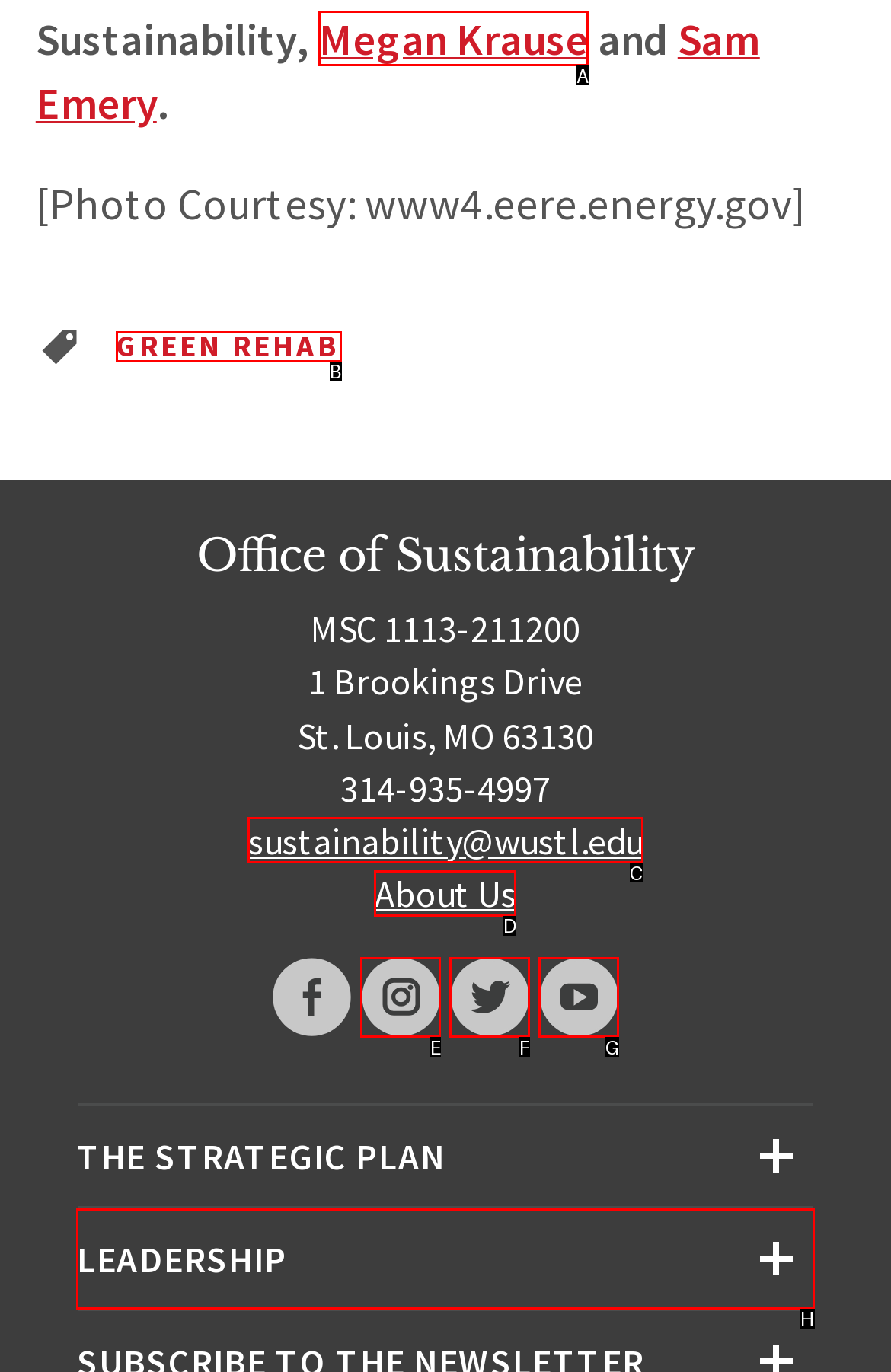Which HTML element should be clicked to complete the task: view leadership information? Answer with the letter of the corresponding option.

H